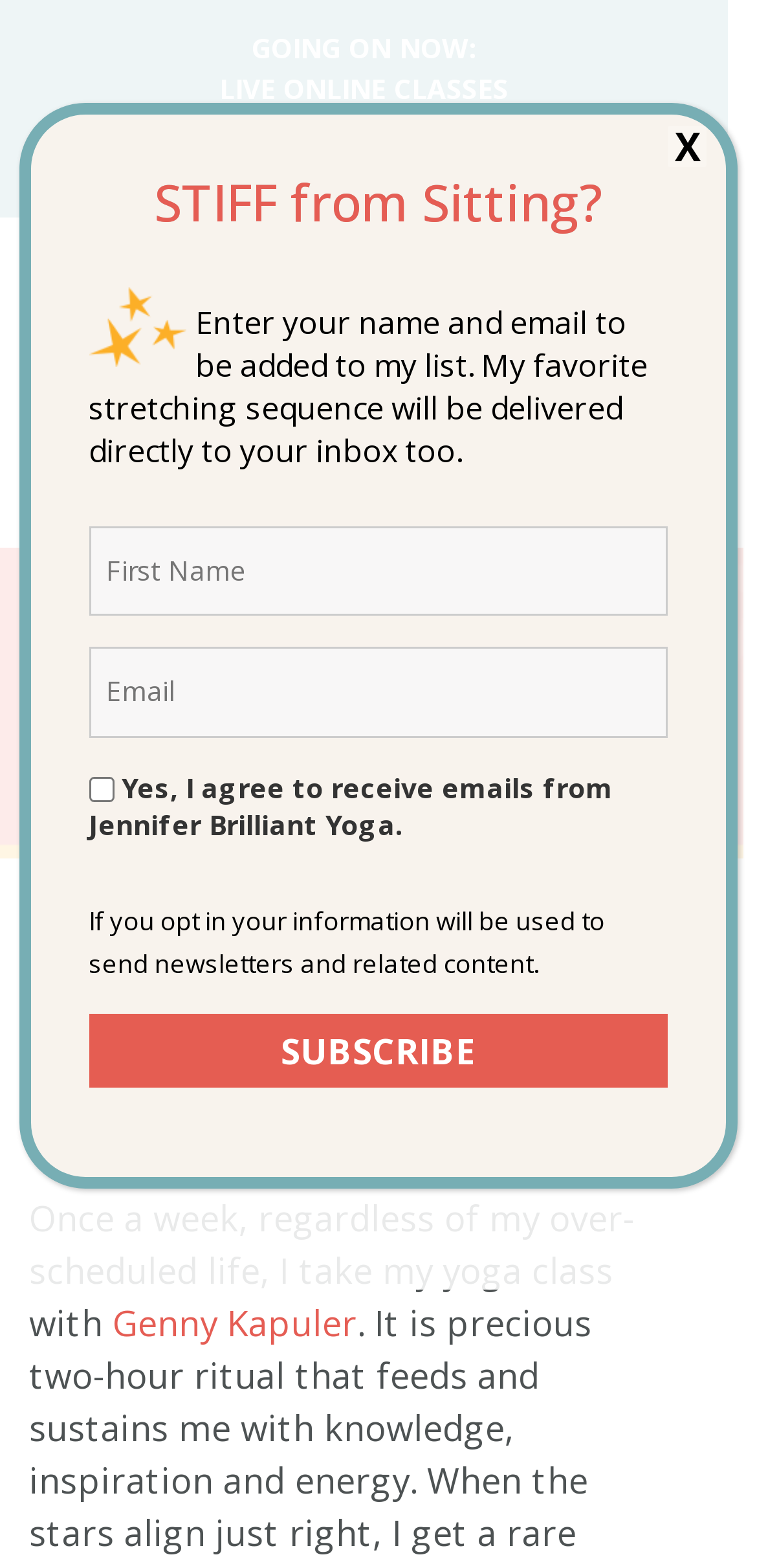Use a single word or phrase to respond to the question:
How many textboxes are available in the dialog box?

2